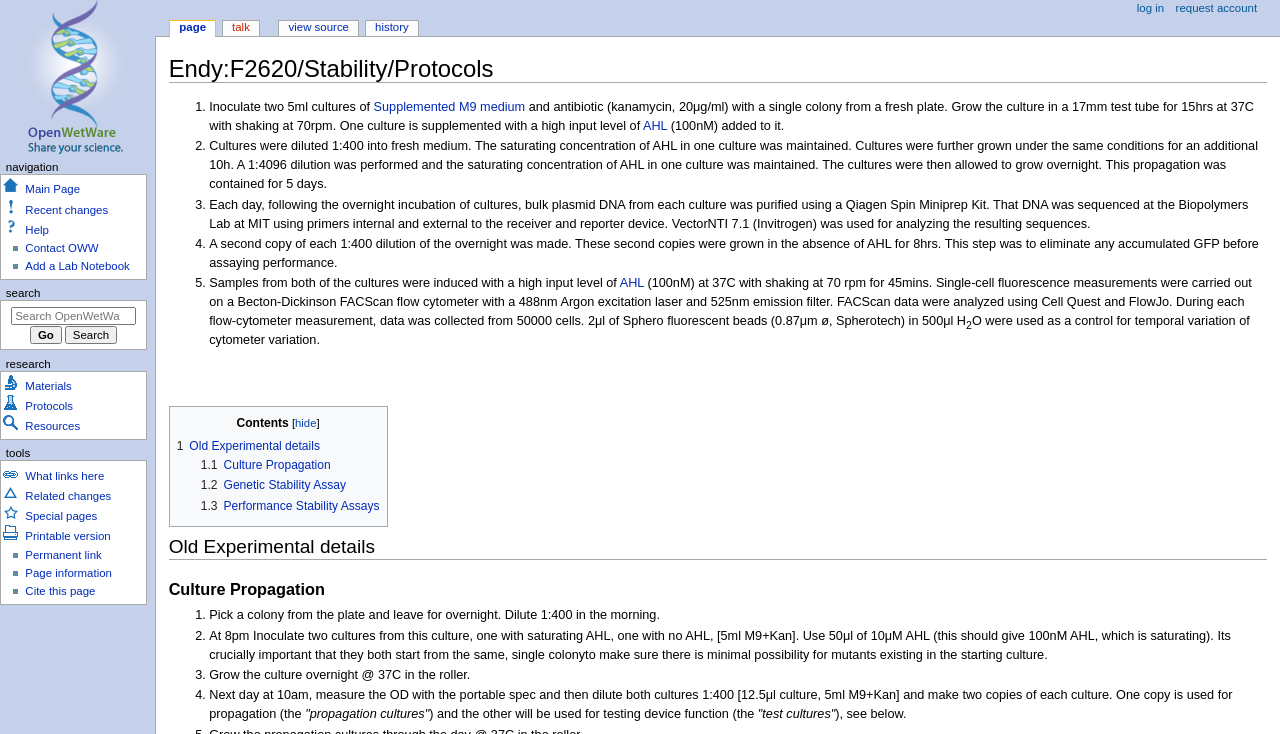Determine the bounding box coordinates of the clickable element to complete this instruction: "View page source". Provide the coordinates in the format of four float numbers between 0 and 1, [left, top, right, bottom].

[0.218, 0.029, 0.28, 0.05]